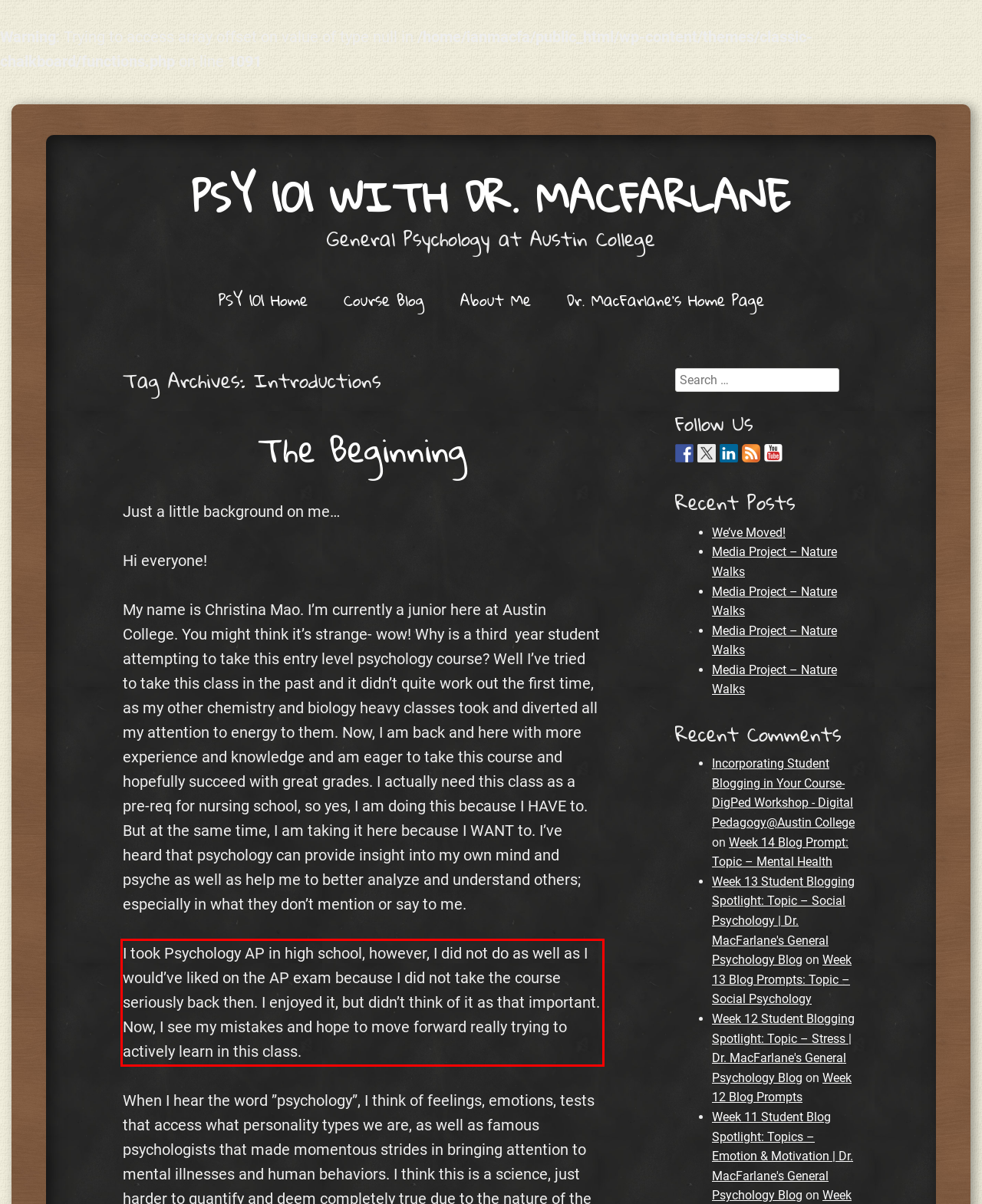Your task is to recognize and extract the text content from the UI element enclosed in the red bounding box on the webpage screenshot.

I took Psychology AP in high school, however, I did not do as well as I would’ve liked on the AP exam because I did not take the course seriously back then. I enjoyed it, but didn’t think of it as that important. Now, I see my mistakes and hope to move forward really trying to actively learn in this class.